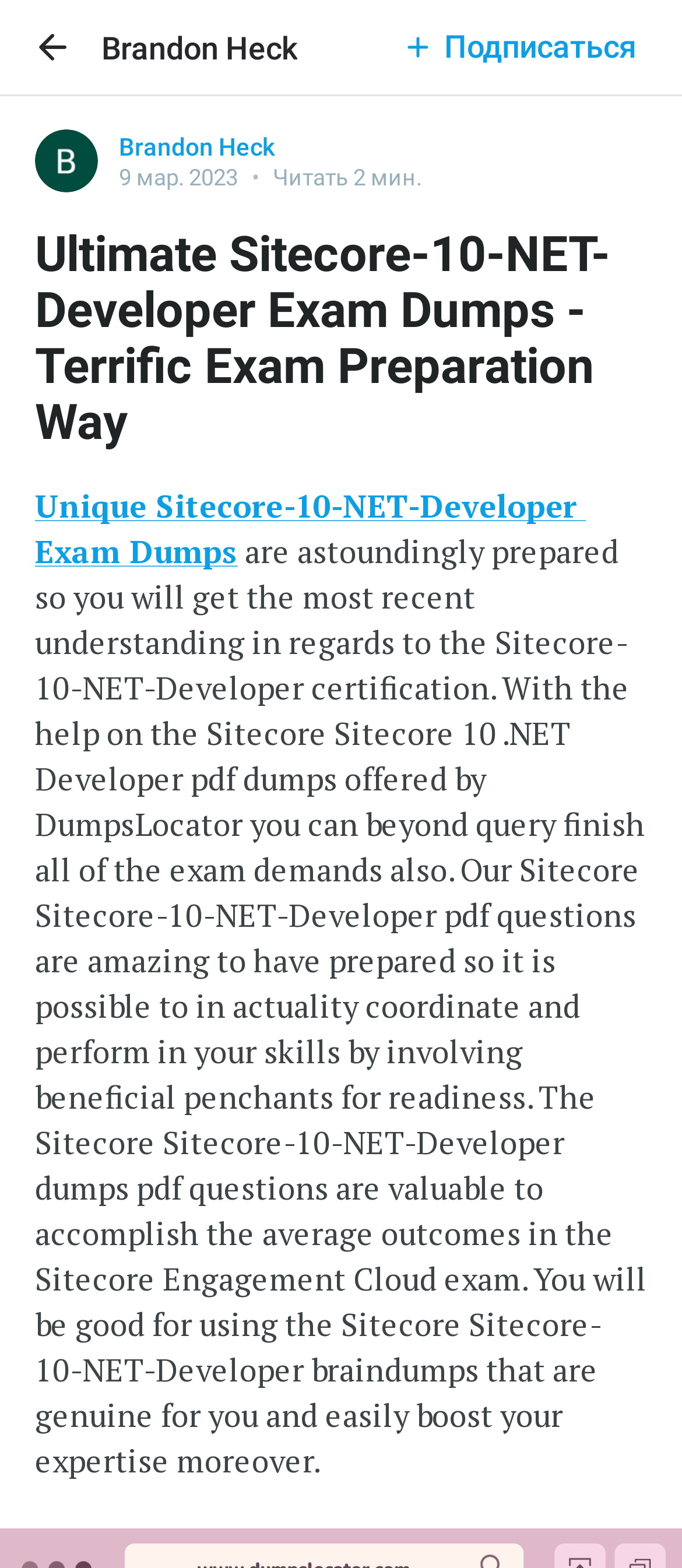Determine the bounding box for the UI element that matches this description: "Brandon Heck".

[0.174, 0.085, 0.403, 0.103]